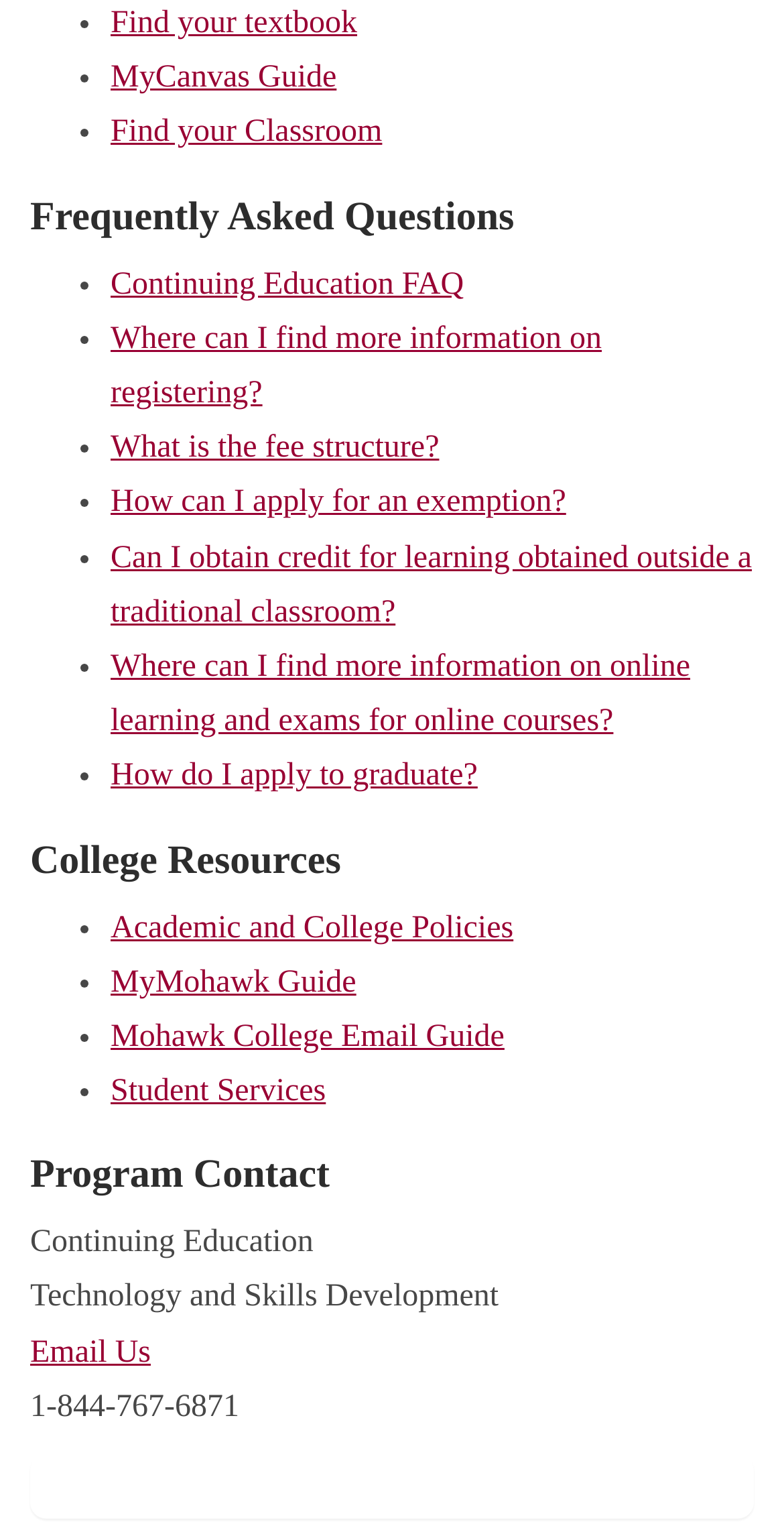How many links are there under 'College Resources'?
Identify the answer in the screenshot and reply with a single word or phrase.

5